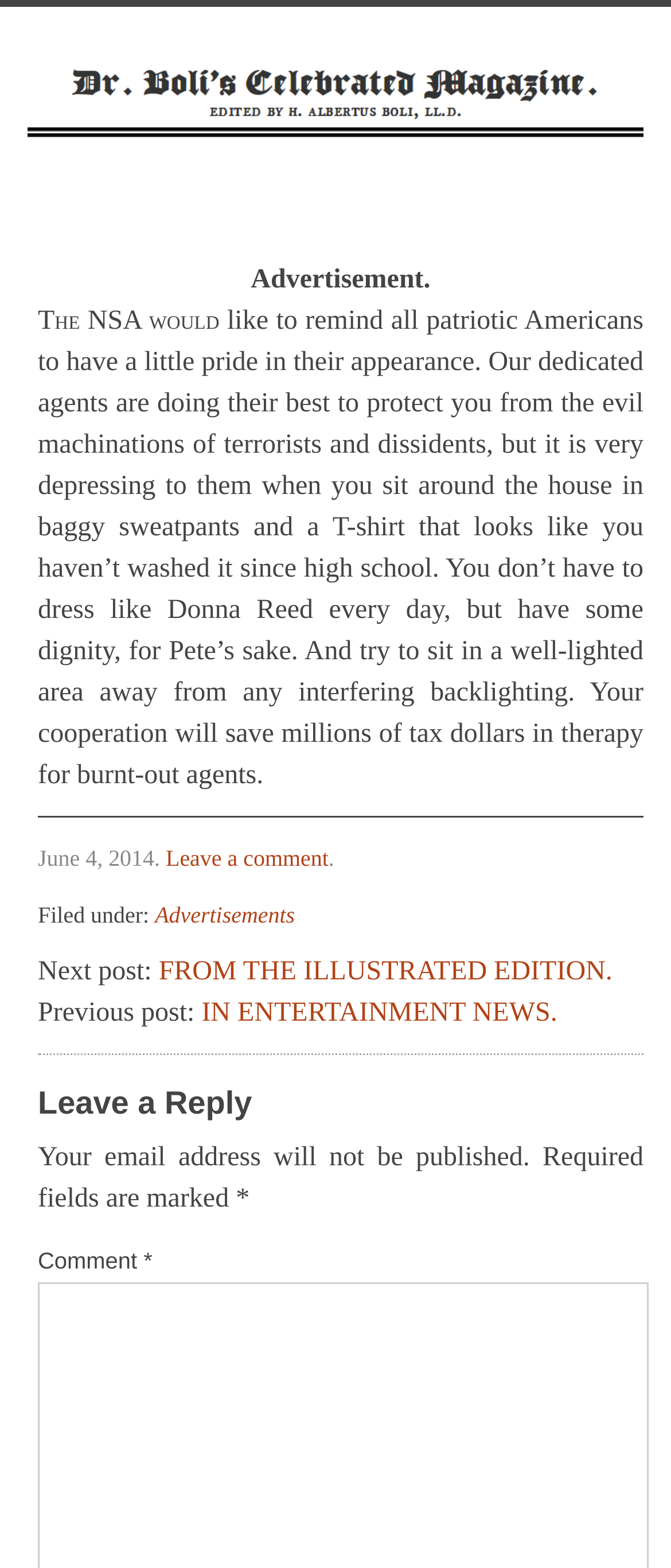Extract the bounding box coordinates for the UI element described as: "IN ENTERTAINMENT NEWS.".

[0.3, 0.637, 0.83, 0.655]